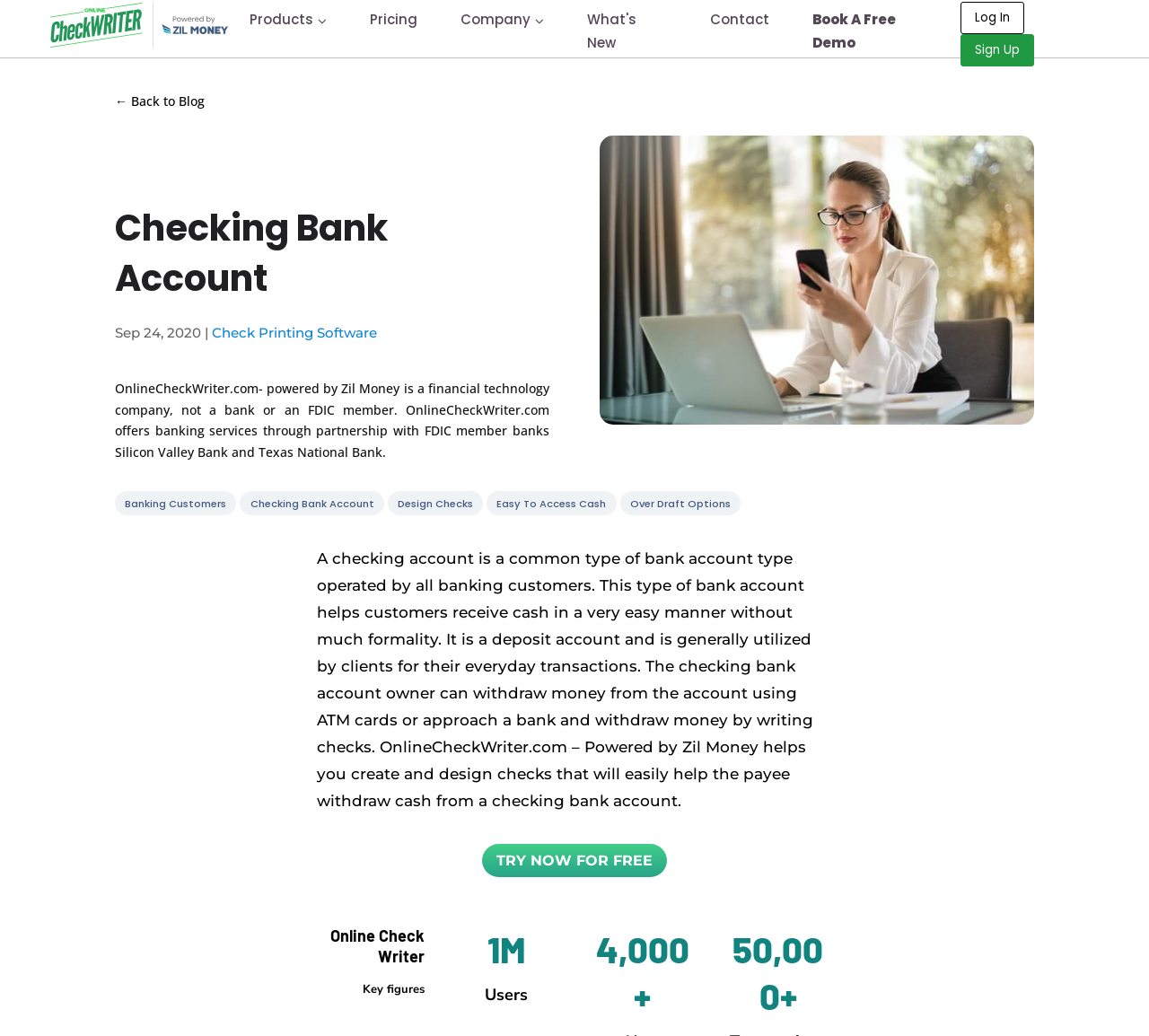Show the bounding box coordinates for the HTML element as described: "← Back to Blog".

[0.1, 0.089, 0.178, 0.106]